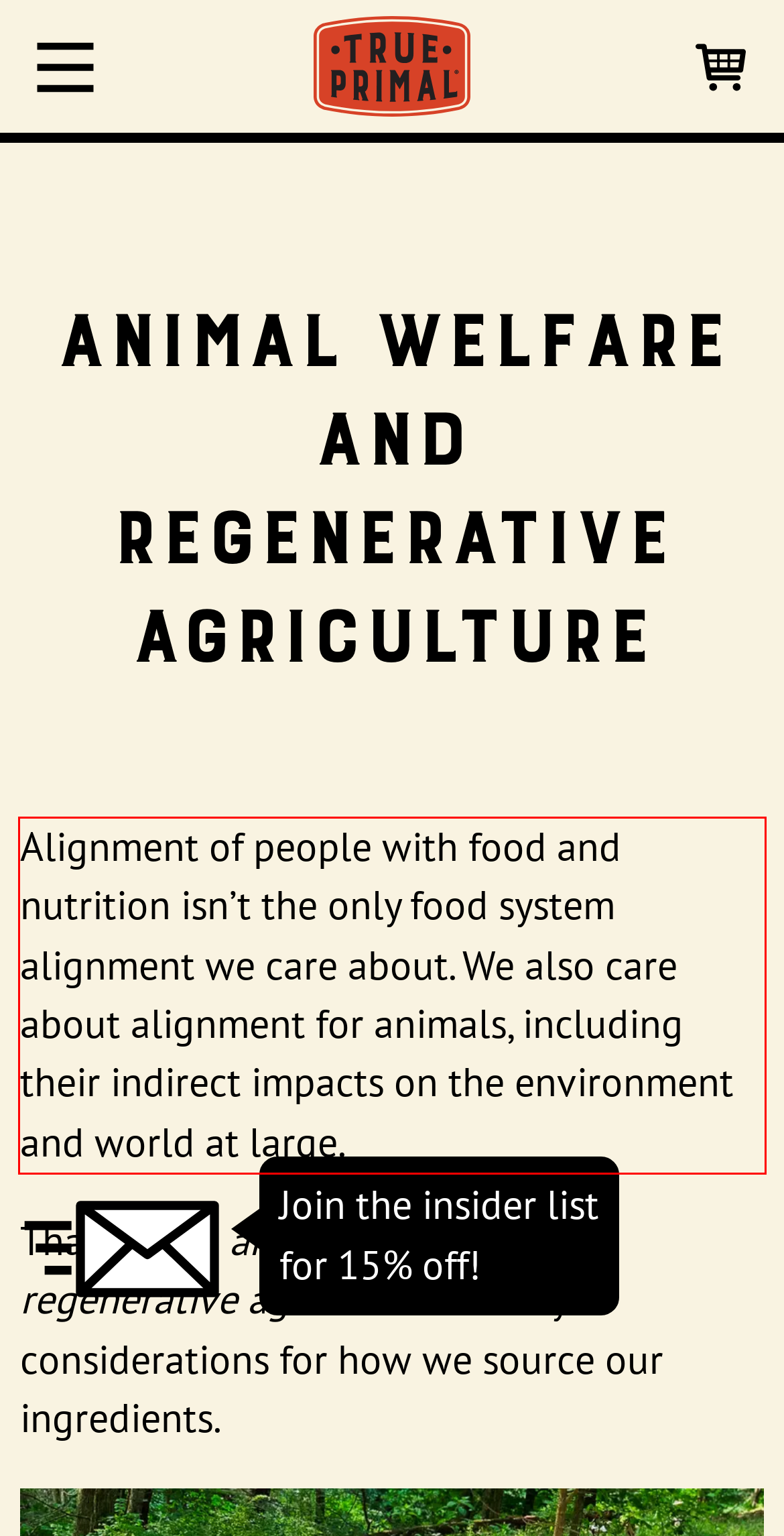Look at the webpage screenshot and recognize the text inside the red bounding box.

Alignment of people with food and nutrition isn’t the only food system alignment we care about. We also care about alignment for animals, including their indirect impacts on the environment and world at large.